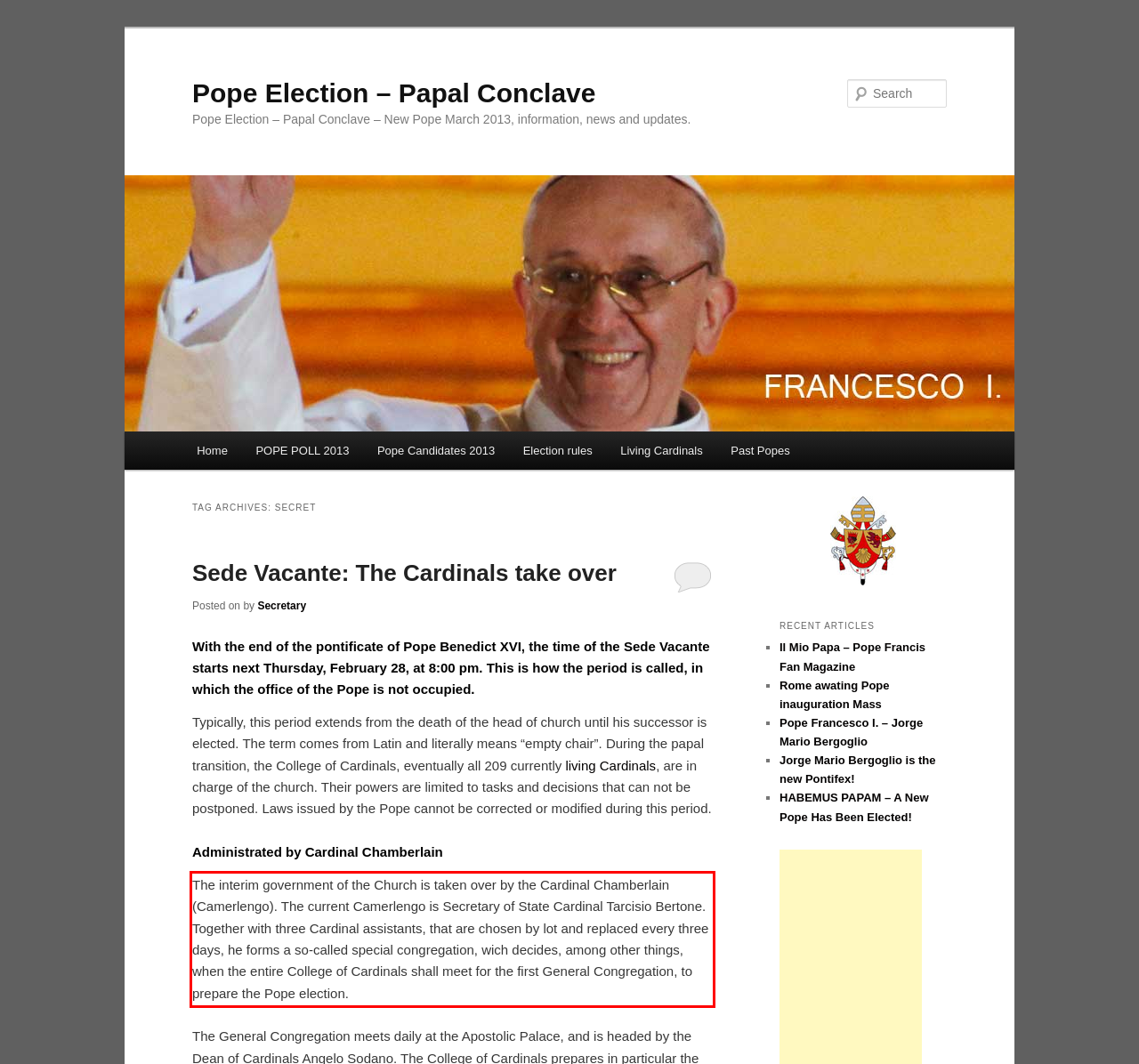Please identify and extract the text content from the UI element encased in a red bounding box on the provided webpage screenshot.

The interim government of the Church is taken over by the Cardinal Chamberlain (Camerlengo). The current Camerlengo is Secretary of State Cardinal Tarcisio Bertone. Together with three Cardinal assistants, that are chosen by lot and replaced every three days, he forms a so-called special congregation, wich decides, among other things, when the entire College of Cardinals shall meet for the first General Congregation, to prepare the Pope election.